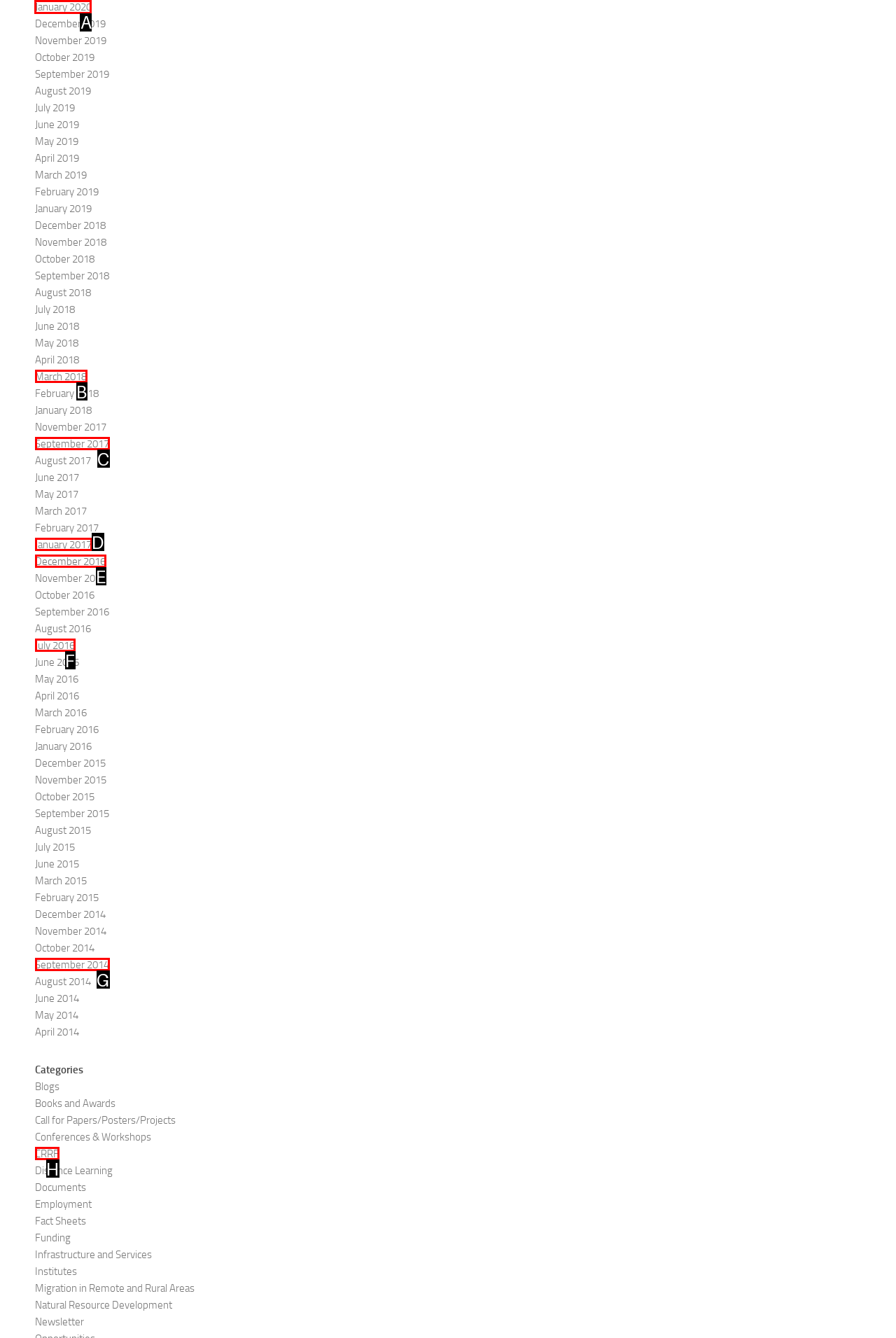Select the correct UI element to click for this task: Click on January 2020.
Answer using the letter from the provided options.

A